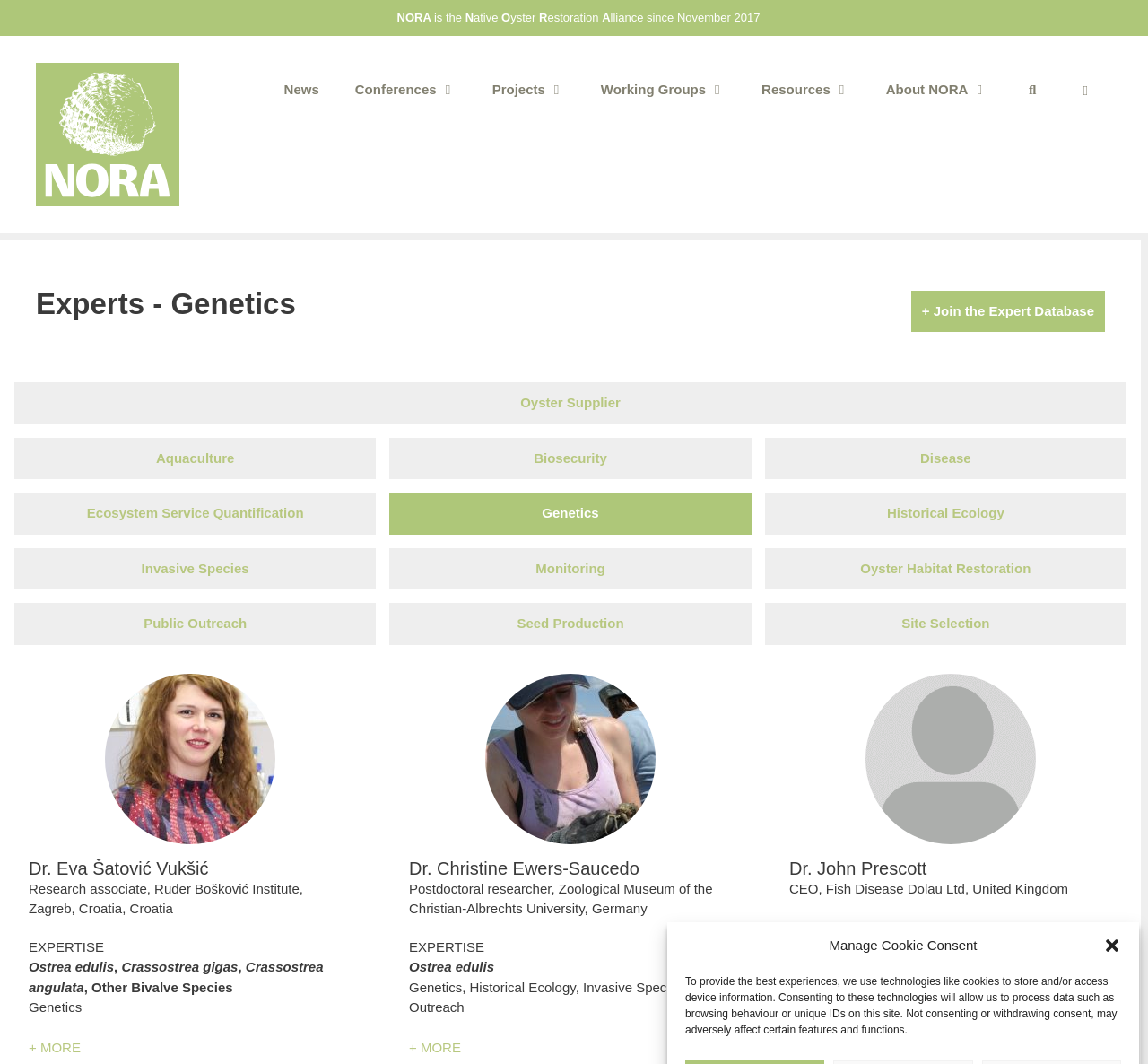Kindly provide the bounding box coordinates of the section you need to click on to fulfill the given instruction: "View 'NORA 5 5th Conference 2023 Middelburg, The Netherlands NORA 5'".

[0.232, 0.126, 0.416, 0.226]